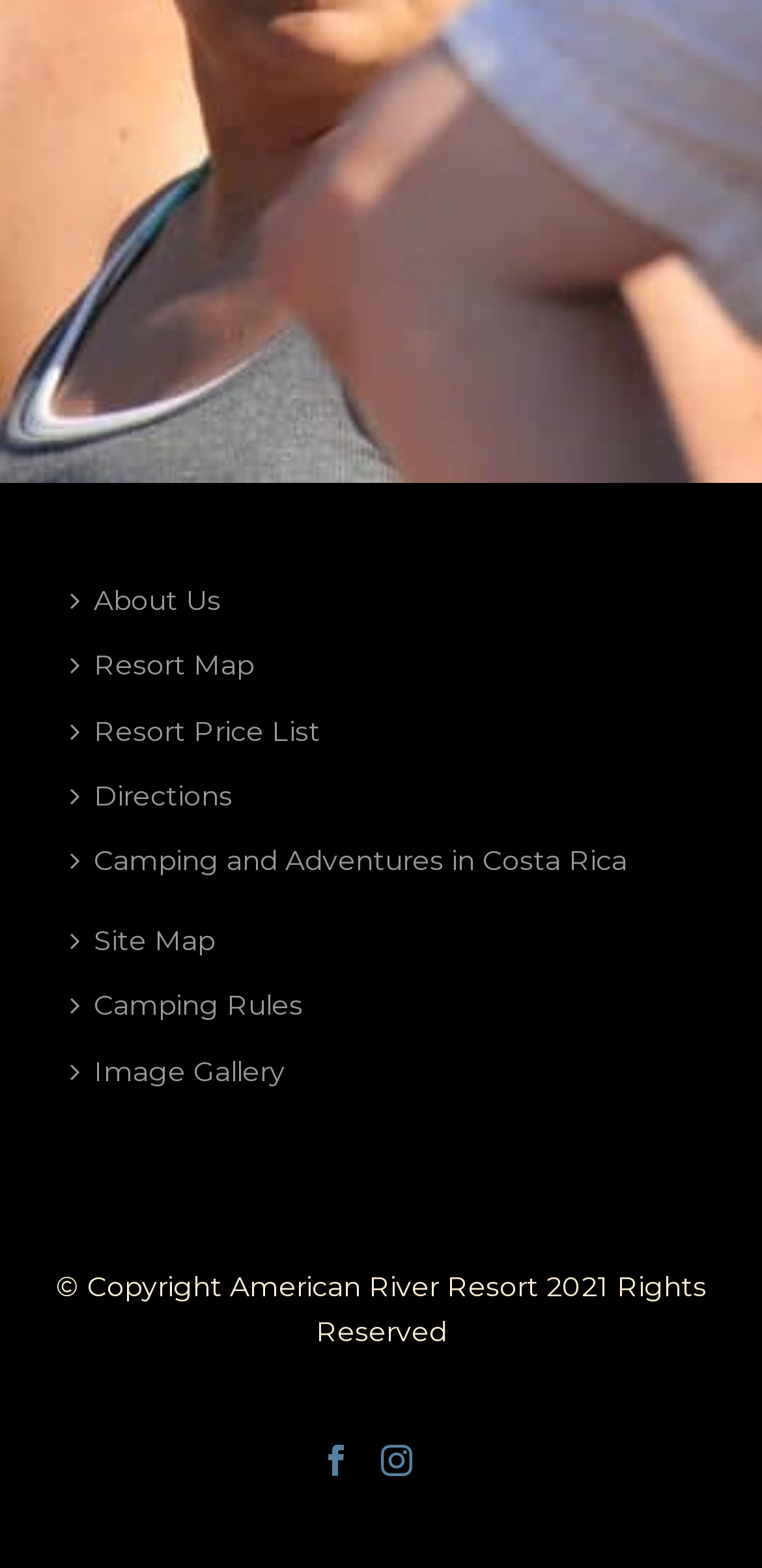Locate the bounding box coordinates of the clickable part needed for the task: "Follow on Facebook".

[0.421, 0.921, 0.462, 0.943]